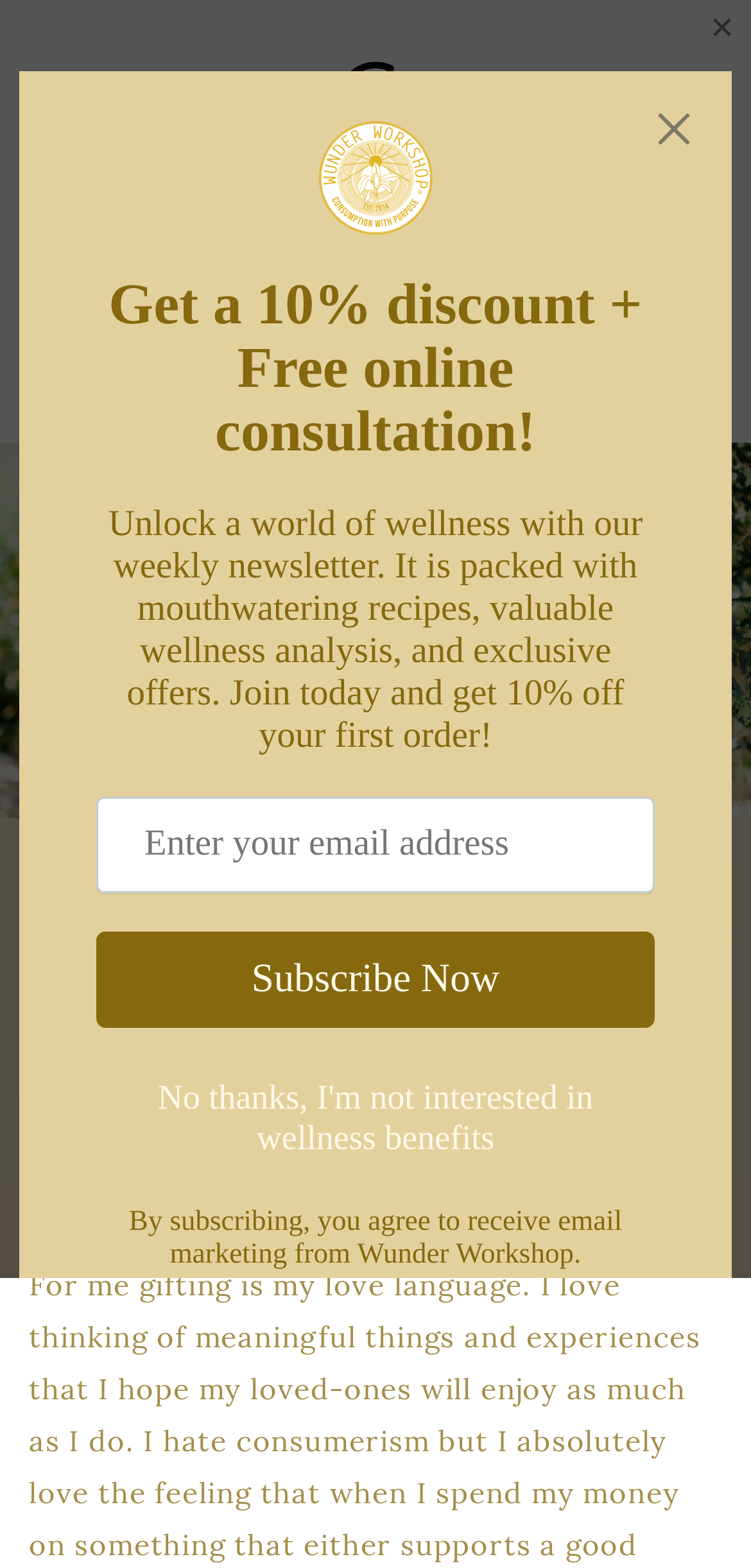Pinpoint the bounding box coordinates of the element to be clicked to execute the instruction: "Share the gift guide".

[0.038, 0.731, 0.2, 0.785]